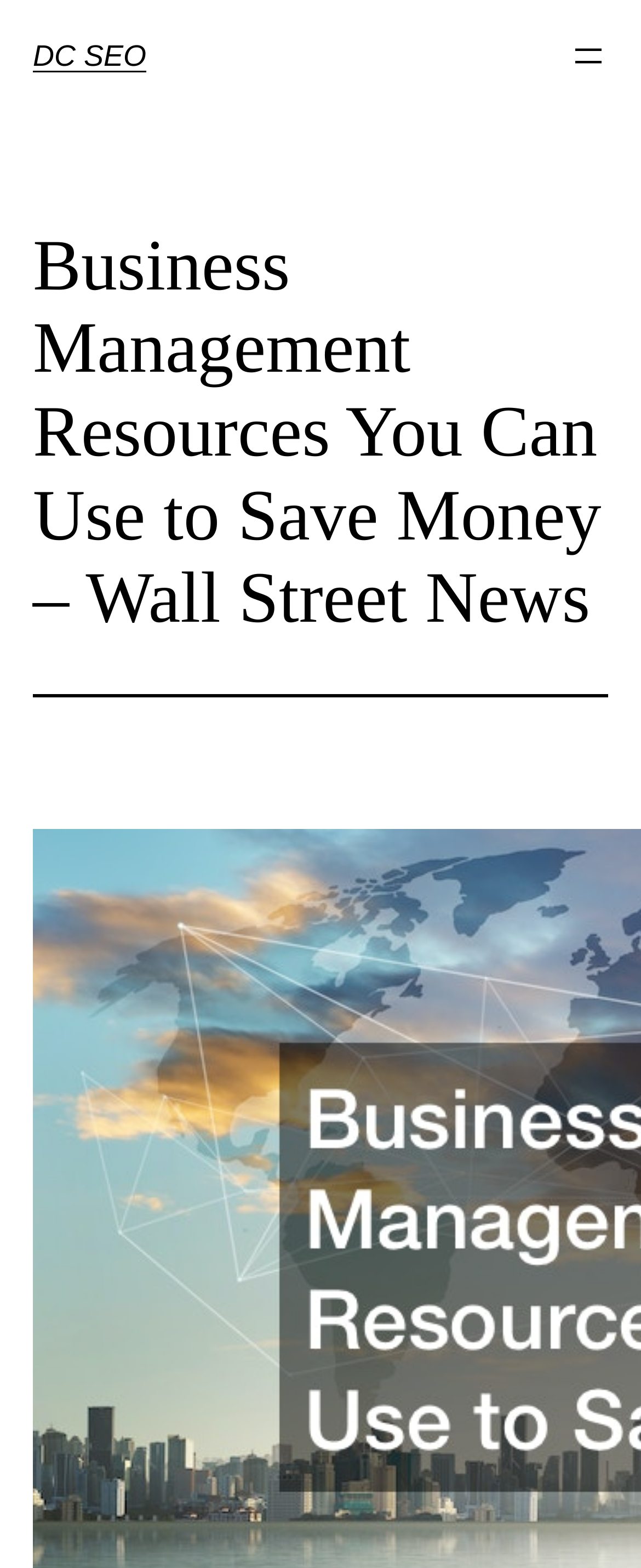Given the webpage screenshot and the description, determine the bounding box coordinates (top-left x, top-left y, bottom-right x, bottom-right y) that define the location of the UI element matching this description: DC SEO

[0.051, 0.025, 0.228, 0.046]